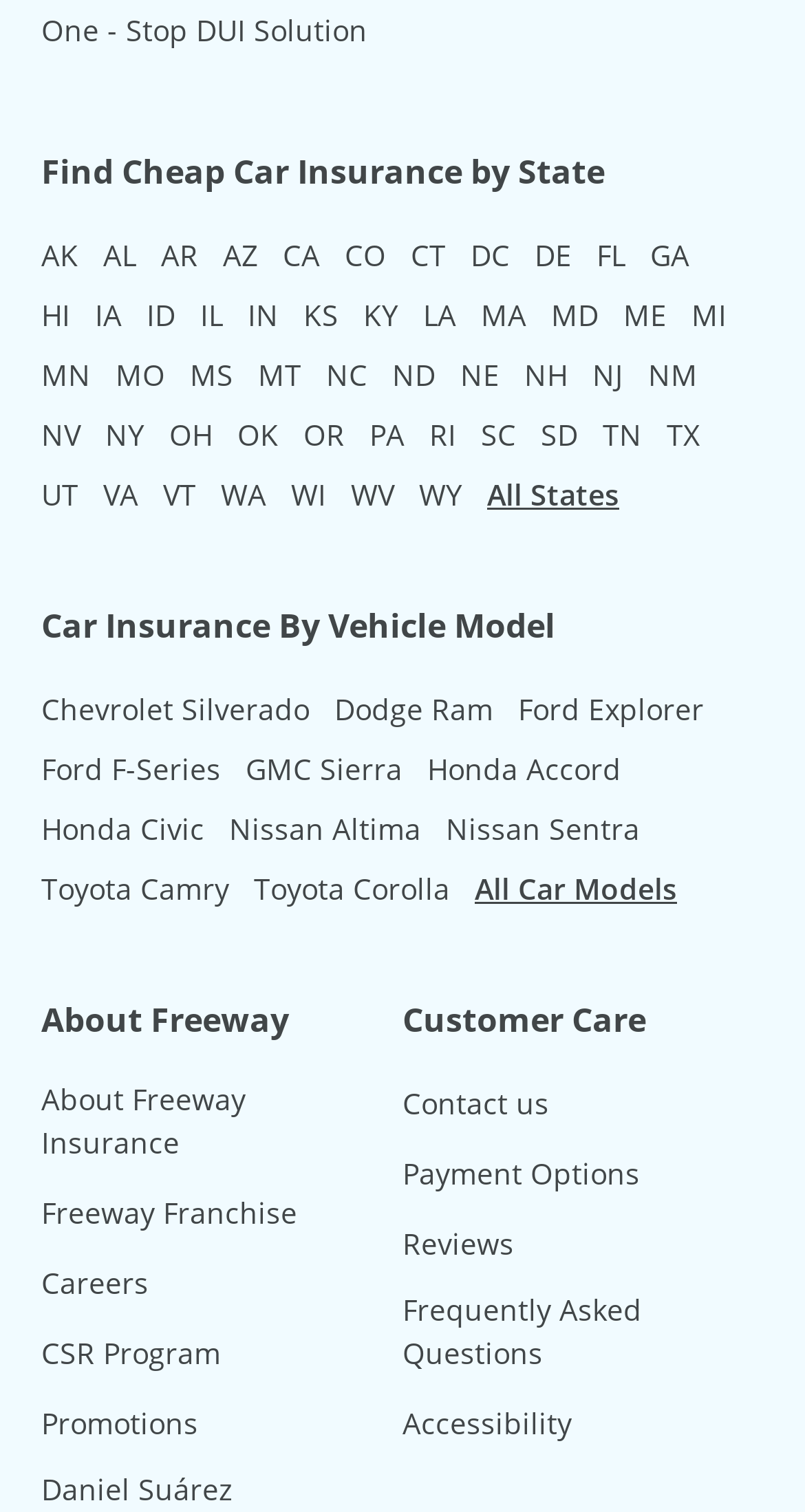Given the description "One - Stop DUI Solution", provide the bounding box coordinates of the corresponding UI element.

[0.051, 0.007, 0.456, 0.033]